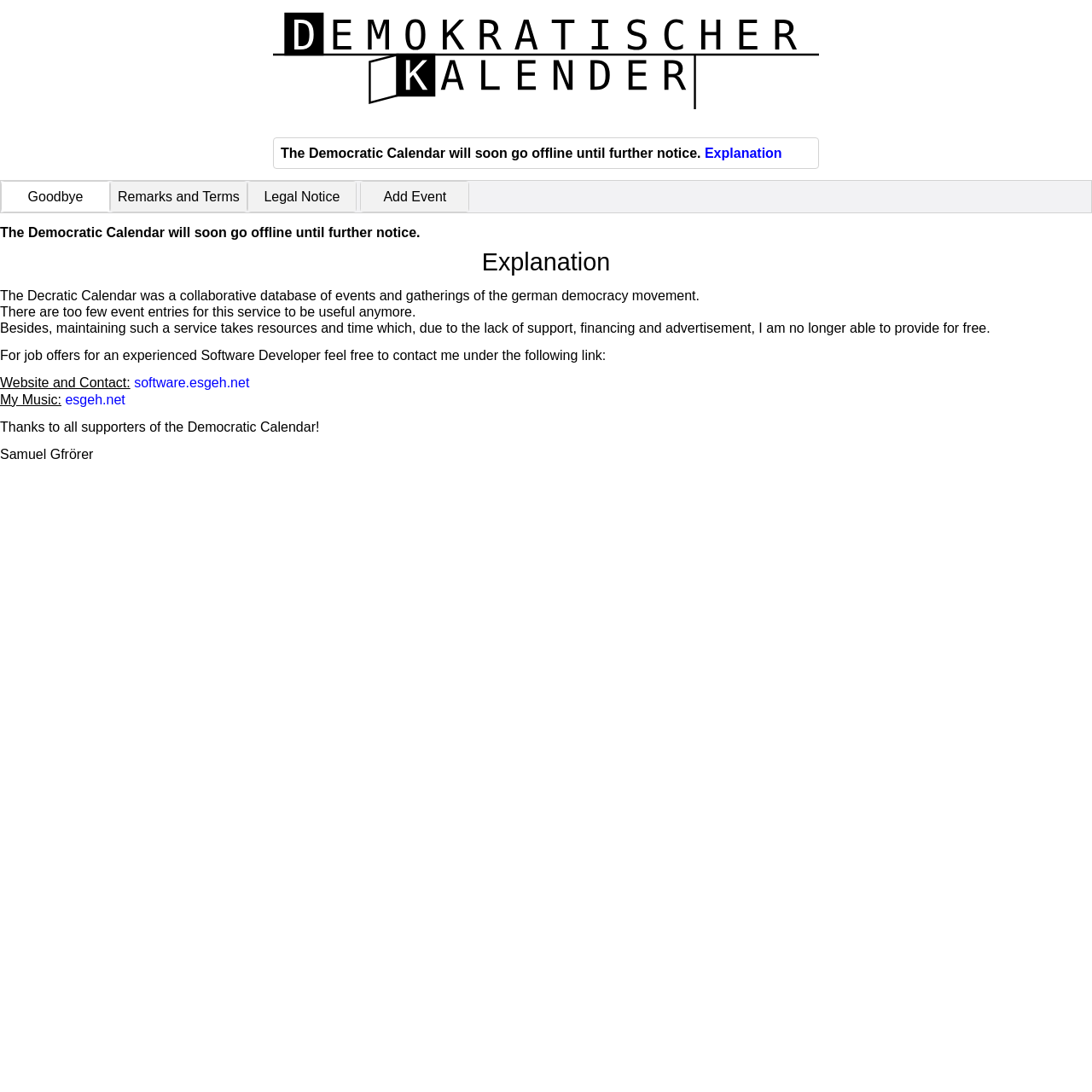What is the name of the person behind the Democratic Calendar?
Please use the image to provide a one-word or short phrase answer.

Samuel Gfrörer